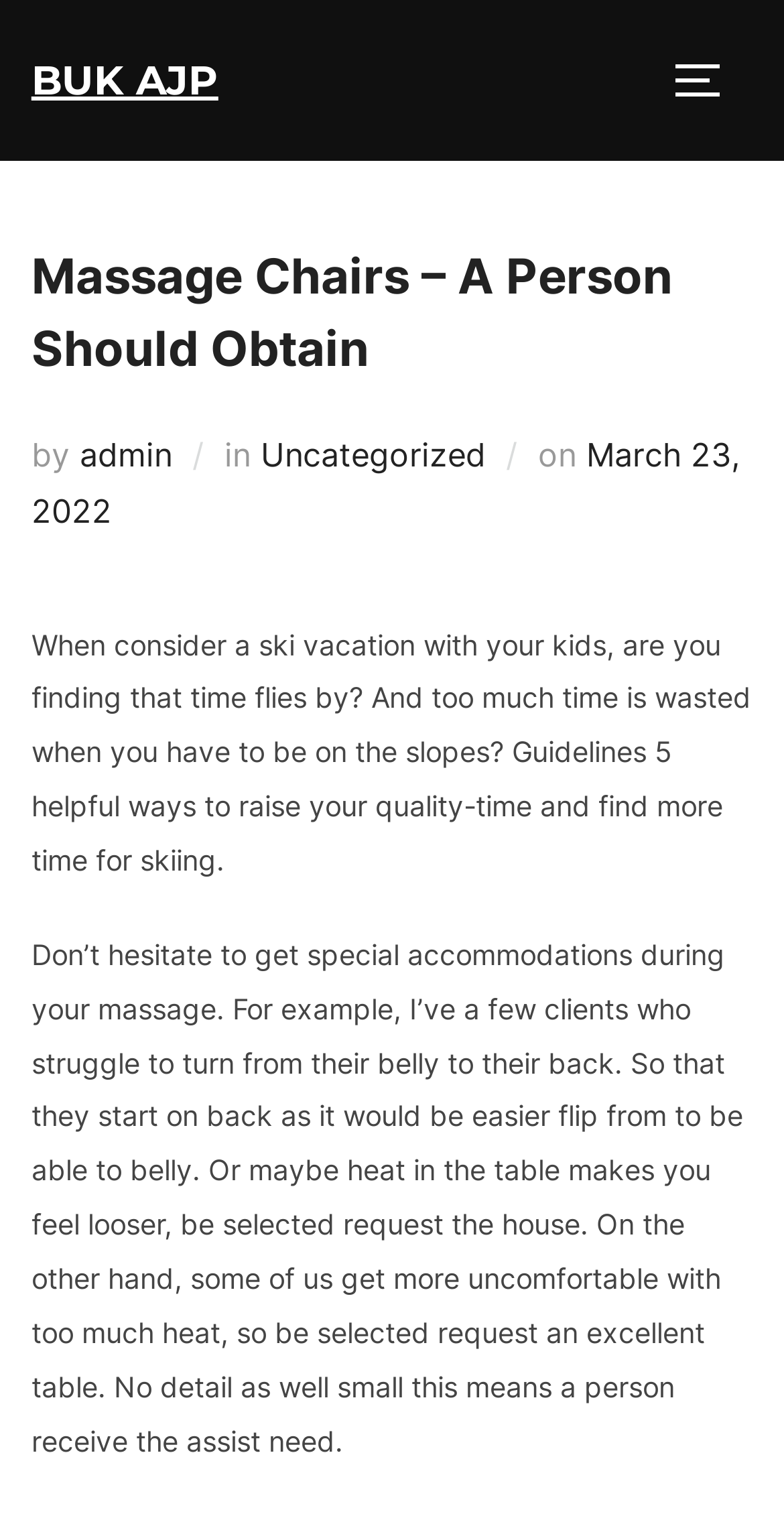When was this article posted?
Please respond to the question with a detailed and informative answer.

The article was posted on 'March 23, 2022' as indicated by the link 'March 23, 2022' next to the text 'Posted on' in the header section of the webpage.